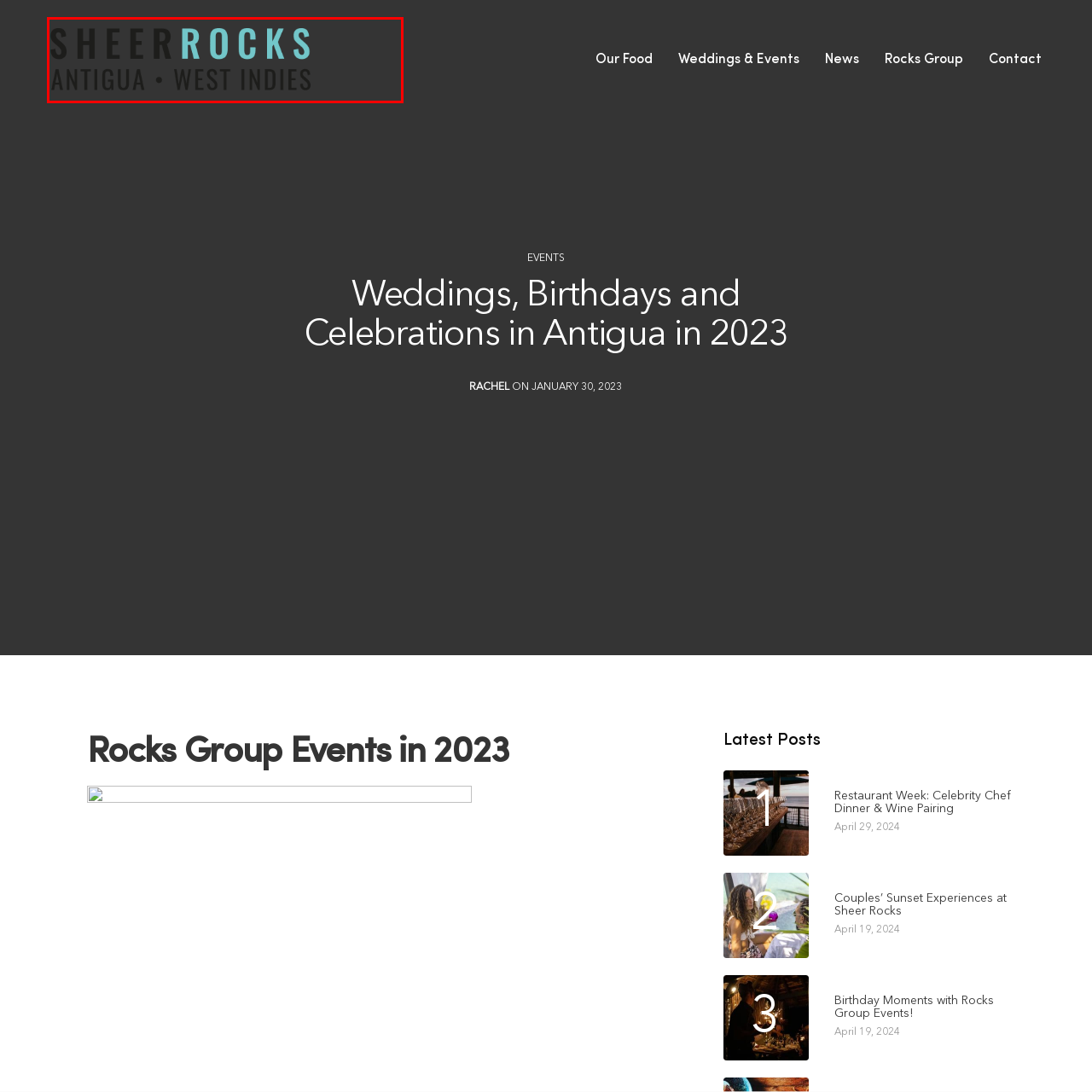Examine the picture highlighted with a red border, What is the location of Sheer Rocks? Please respond with a single word or phrase.

Antigua, West Indies